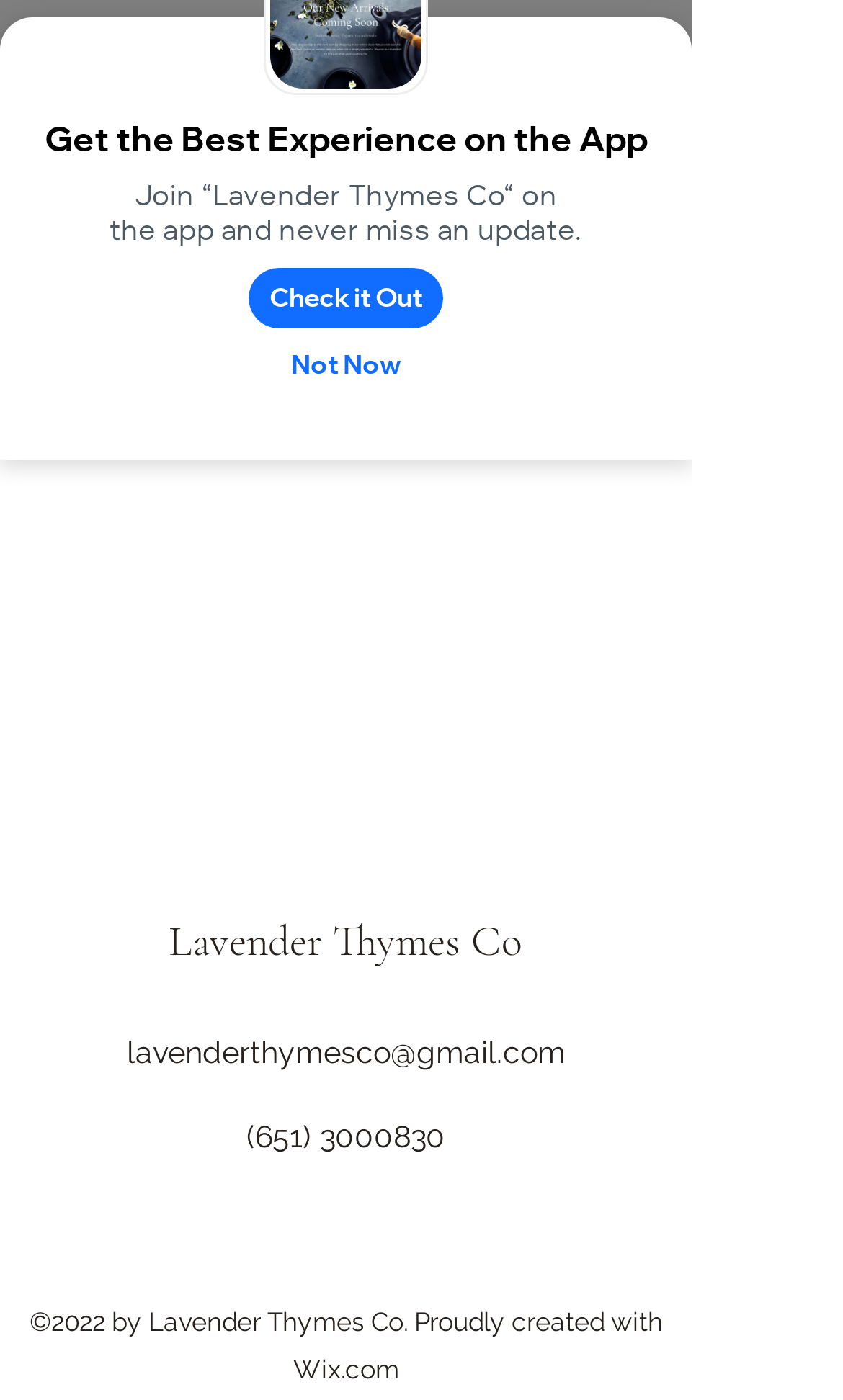Determine the bounding box for the UI element that matches this description: "(651) 3000830".

[0.292, 0.799, 0.528, 0.824]